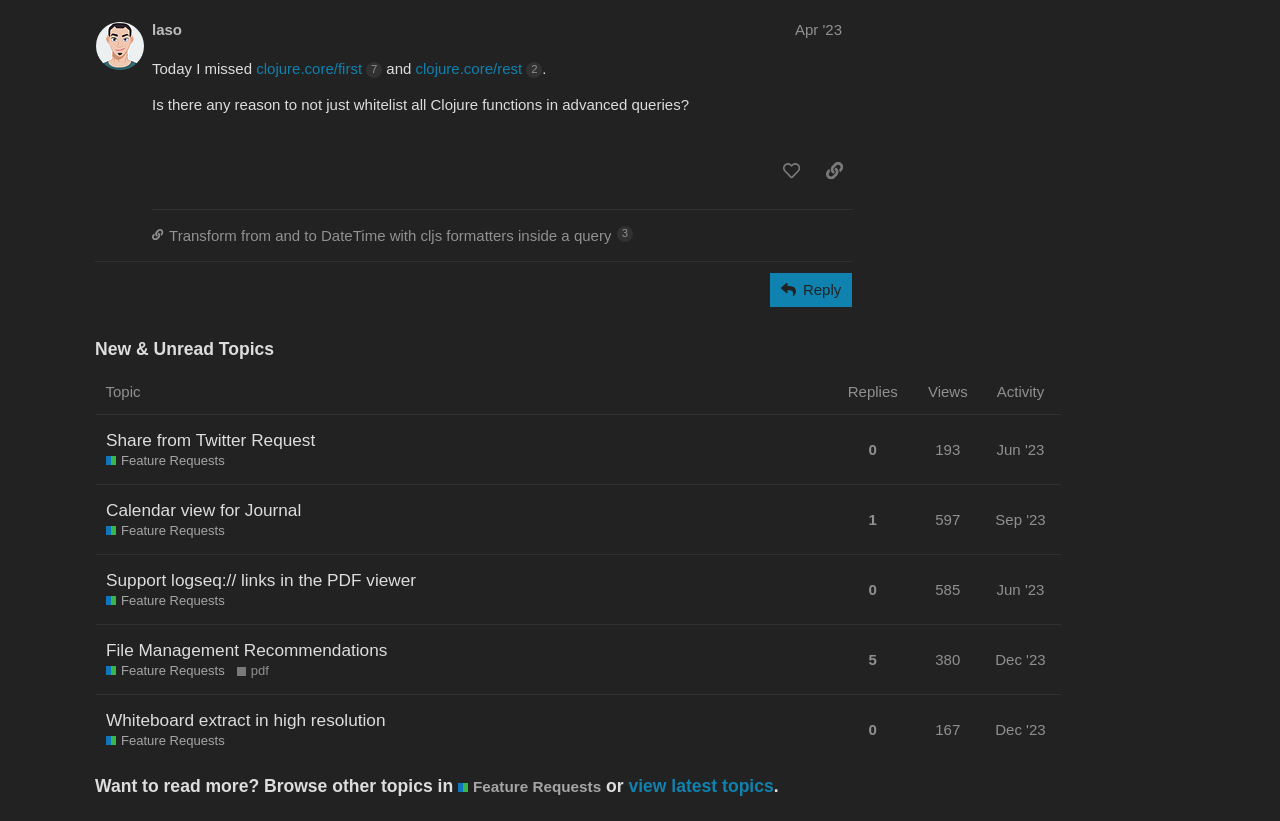Answer in one word or a short phrase: 
What is the purpose of the button 'like this post'?

To like the post